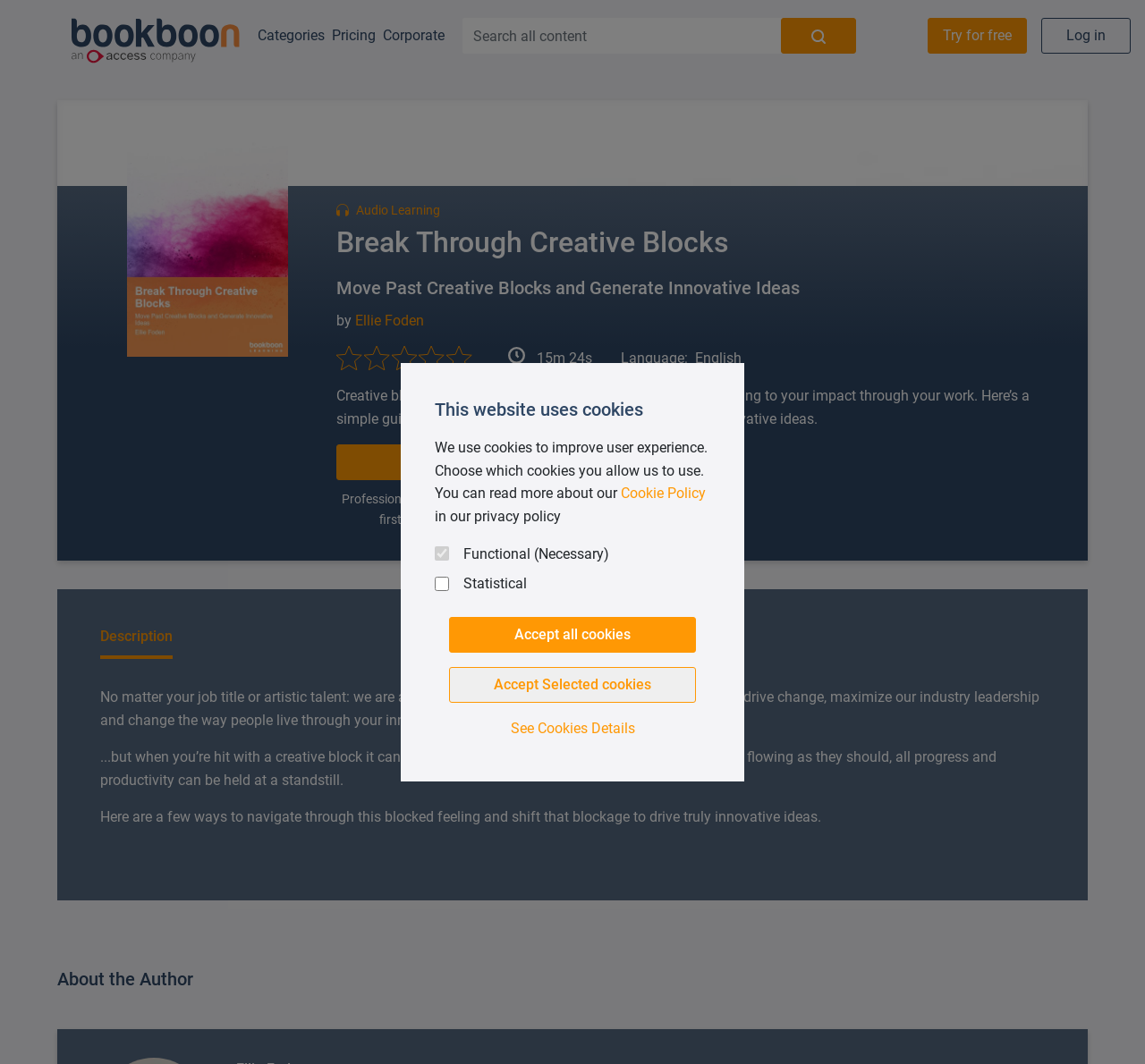Provide the bounding box coordinates for the UI element that is described as: "Cookie Policy".

[0.542, 0.456, 0.617, 0.472]